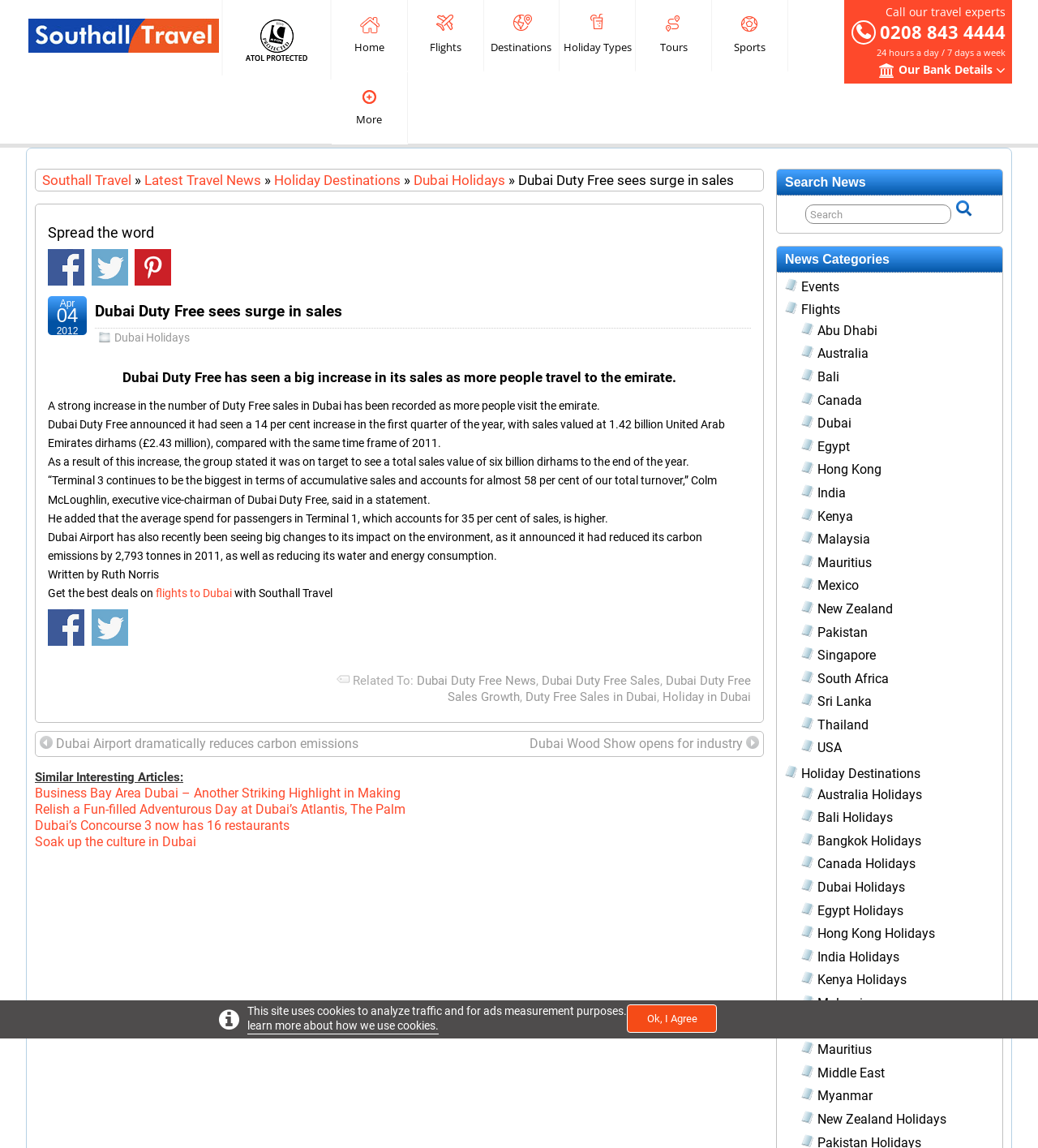Determine the bounding box coordinates of the section to be clicked to follow the instruction: "Call the travel experts". The coordinates should be given as four float numbers between 0 and 1, formatted as [left, top, right, bottom].

[0.82, 0.018, 0.969, 0.039]